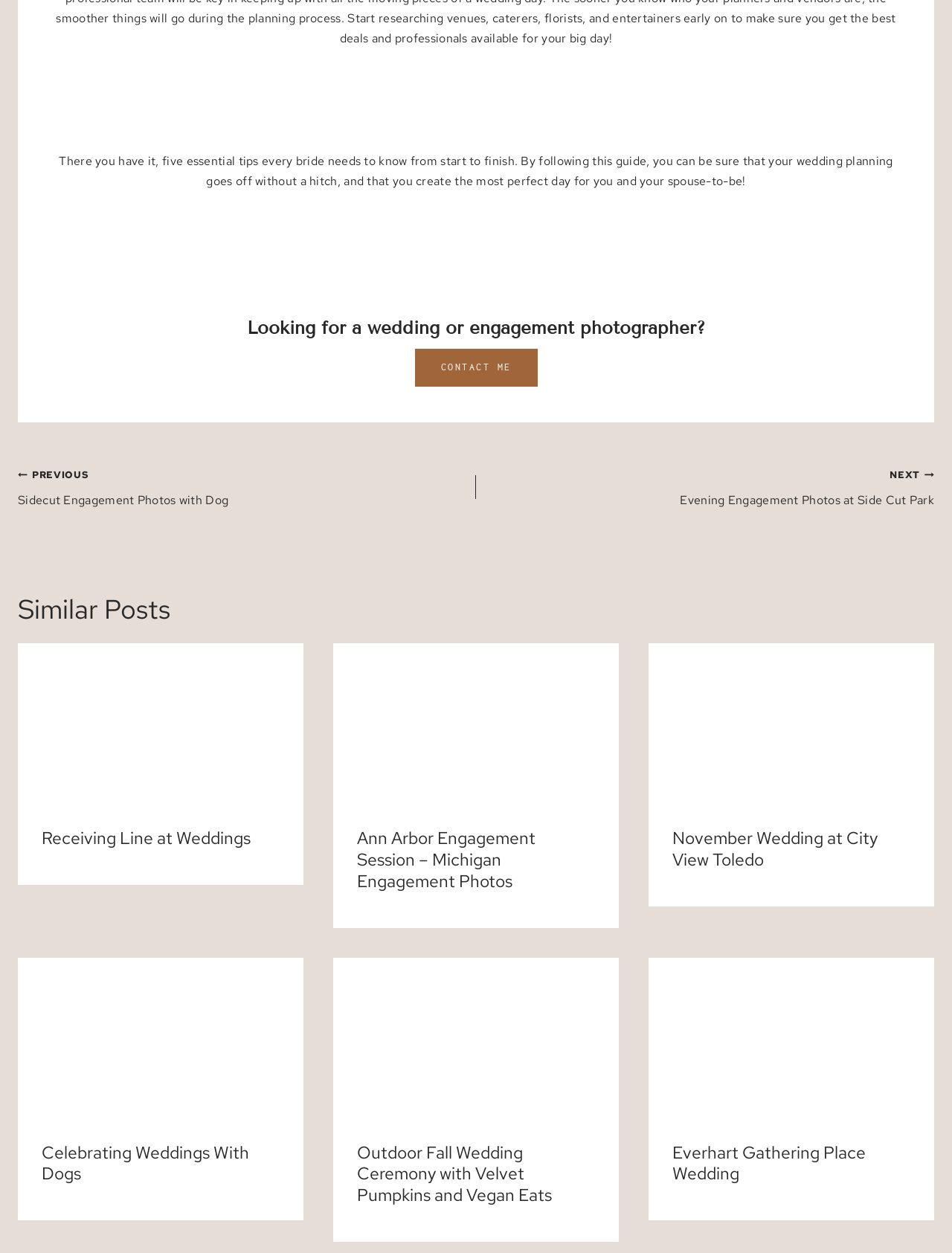Locate the bounding box of the UI element defined by this description: "Celebrating Weddings With Dogs". The coordinates should be given as four float numbers between 0 and 1, formatted as [left, top, right, bottom].

[0.044, 0.911, 0.262, 0.946]